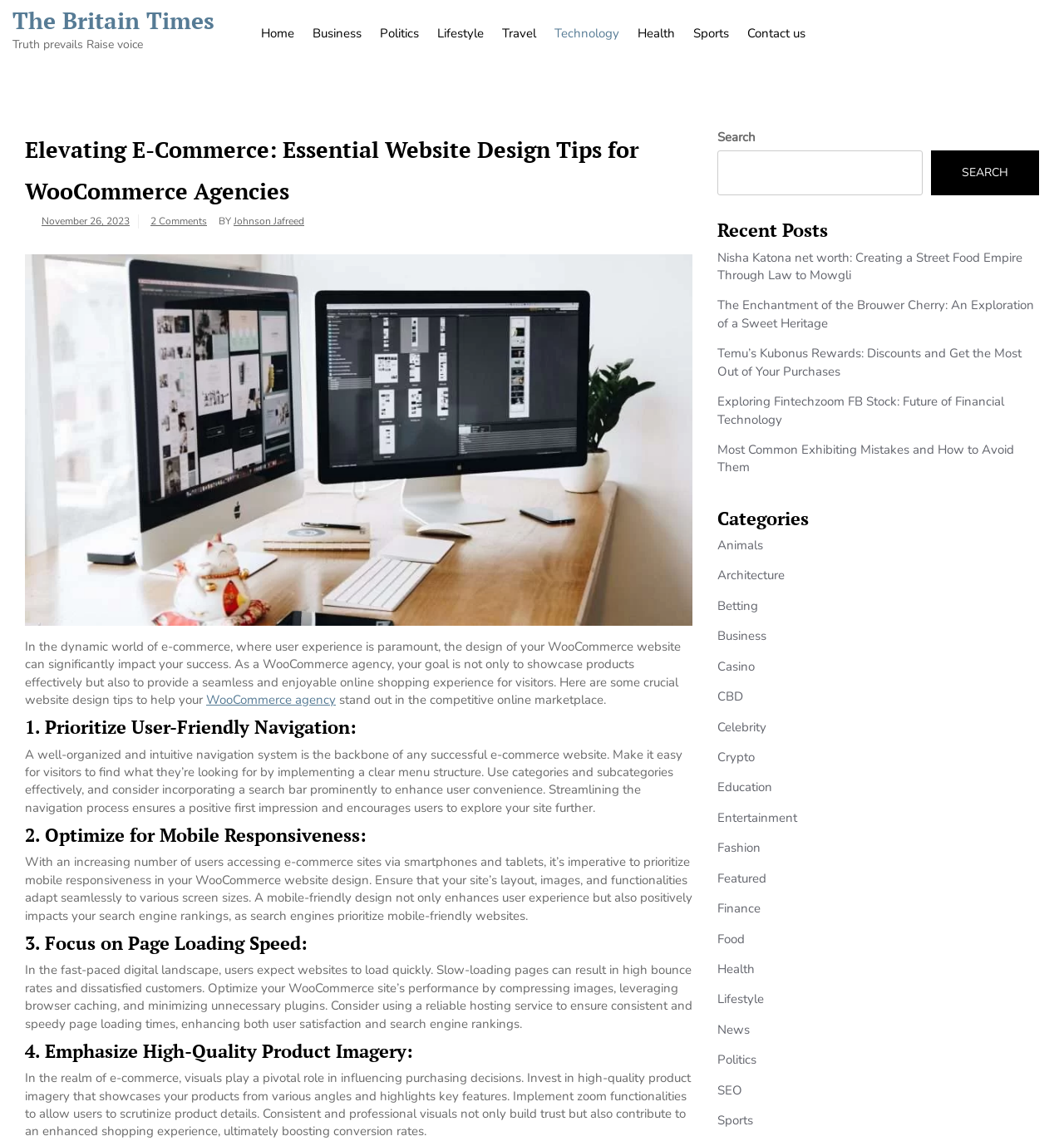What is the topic of the article?
Using the image, answer in one word or phrase.

E-commerce website design